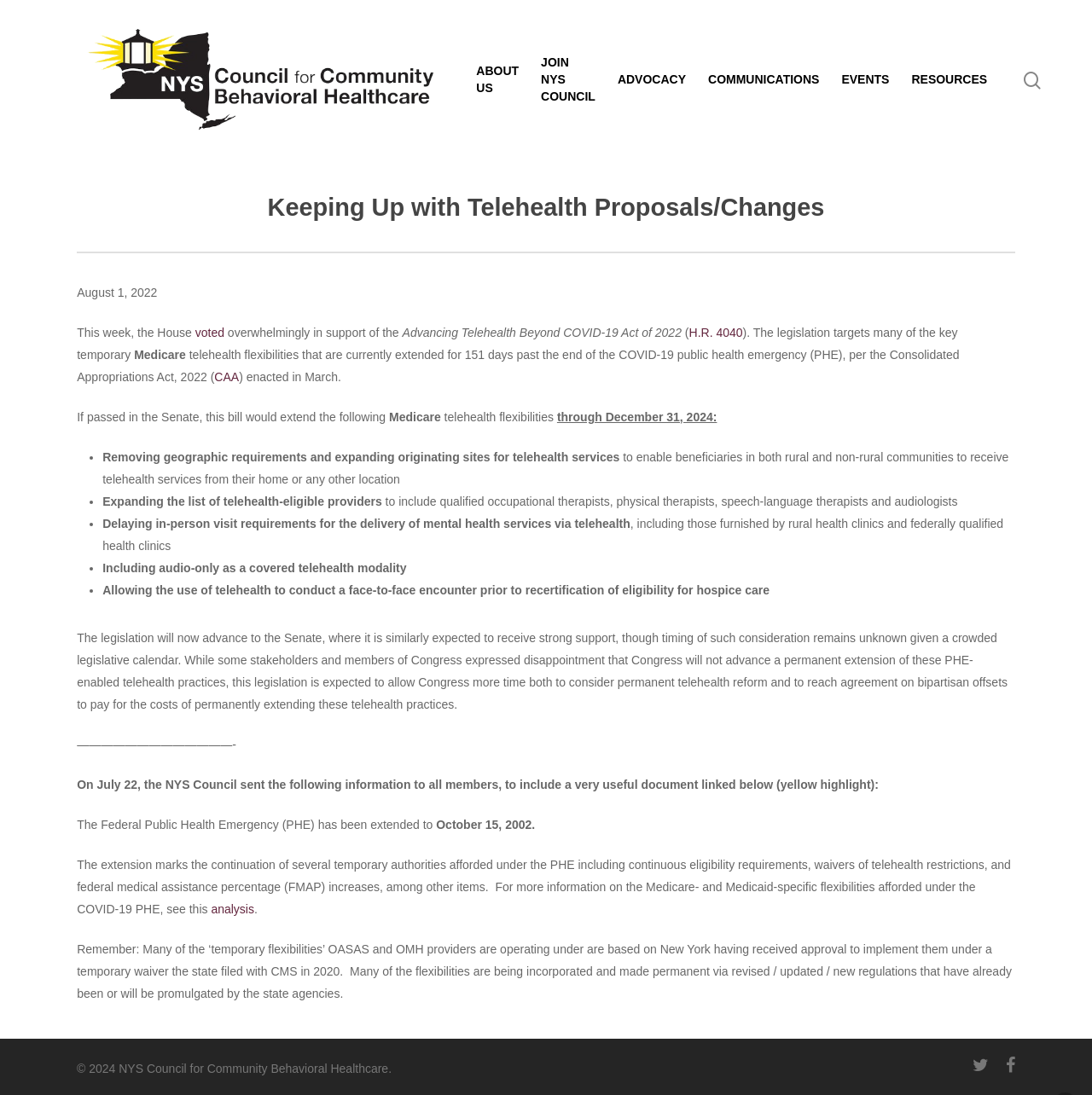Identify the bounding box coordinates for the UI element described as: "H.R. 4040". The coordinates should be provided as four floats between 0 and 1: [left, top, right, bottom].

[0.631, 0.297, 0.68, 0.31]